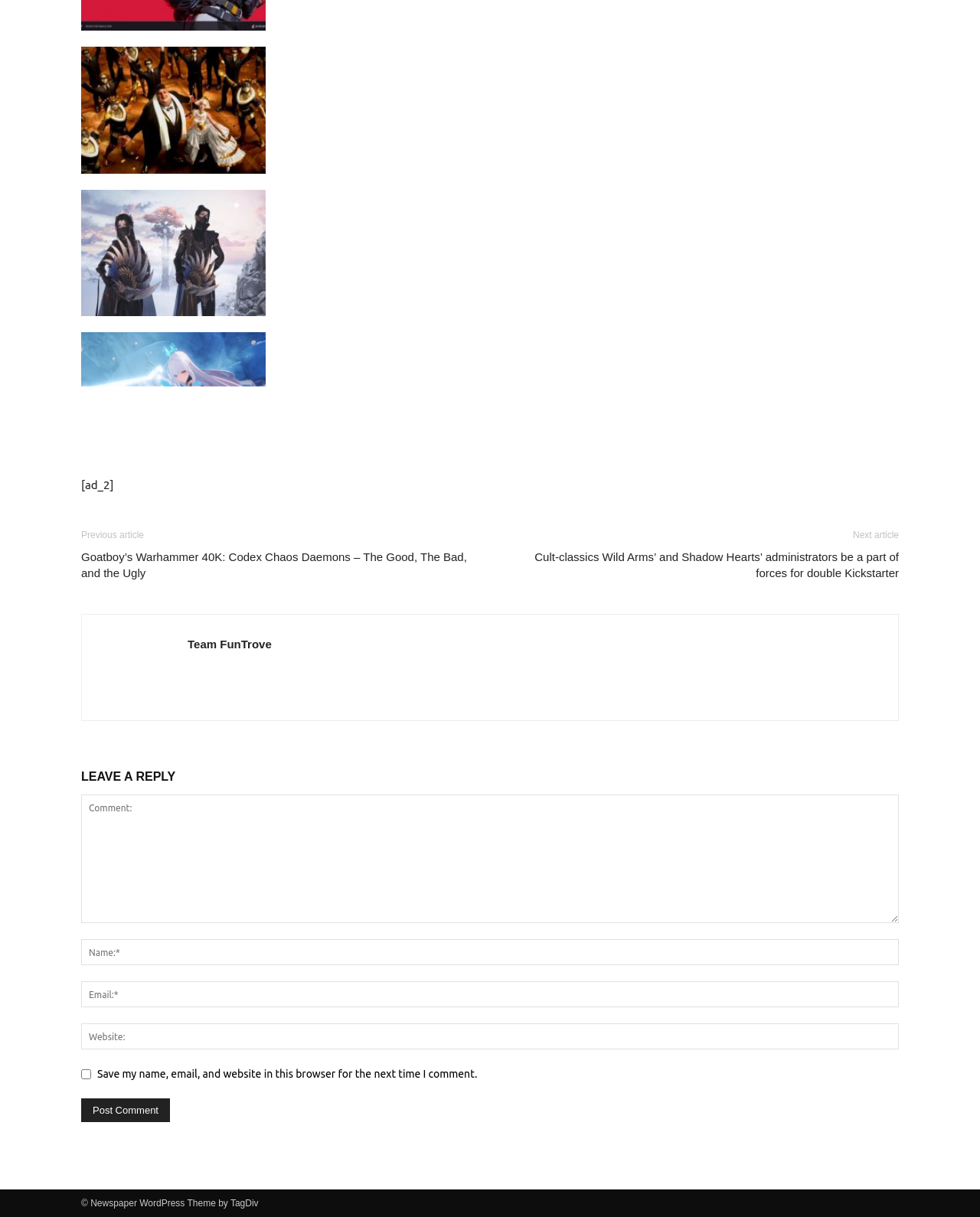Locate the bounding box coordinates of the area that needs to be clicked to fulfill the following instruction: "Click on 'A church with a creative sign outside'". The coordinates should be in the format of four float numbers between 0 and 1, namely [left, top, right, bottom].

None